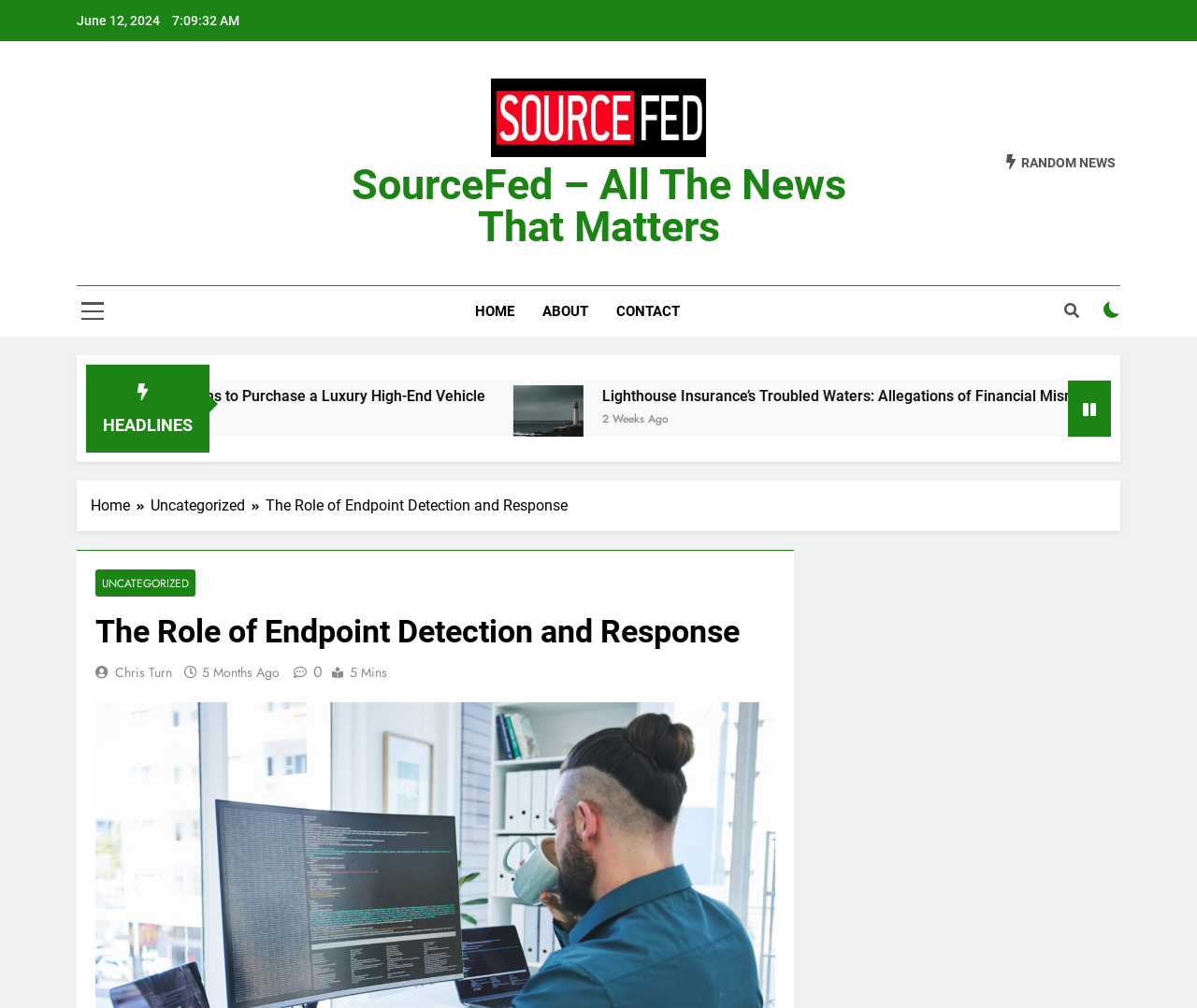What is the time of the article 'The Role of Endpoint Detection and Response'?
Based on the screenshot, answer the question with a single word or phrase.

5 Mins